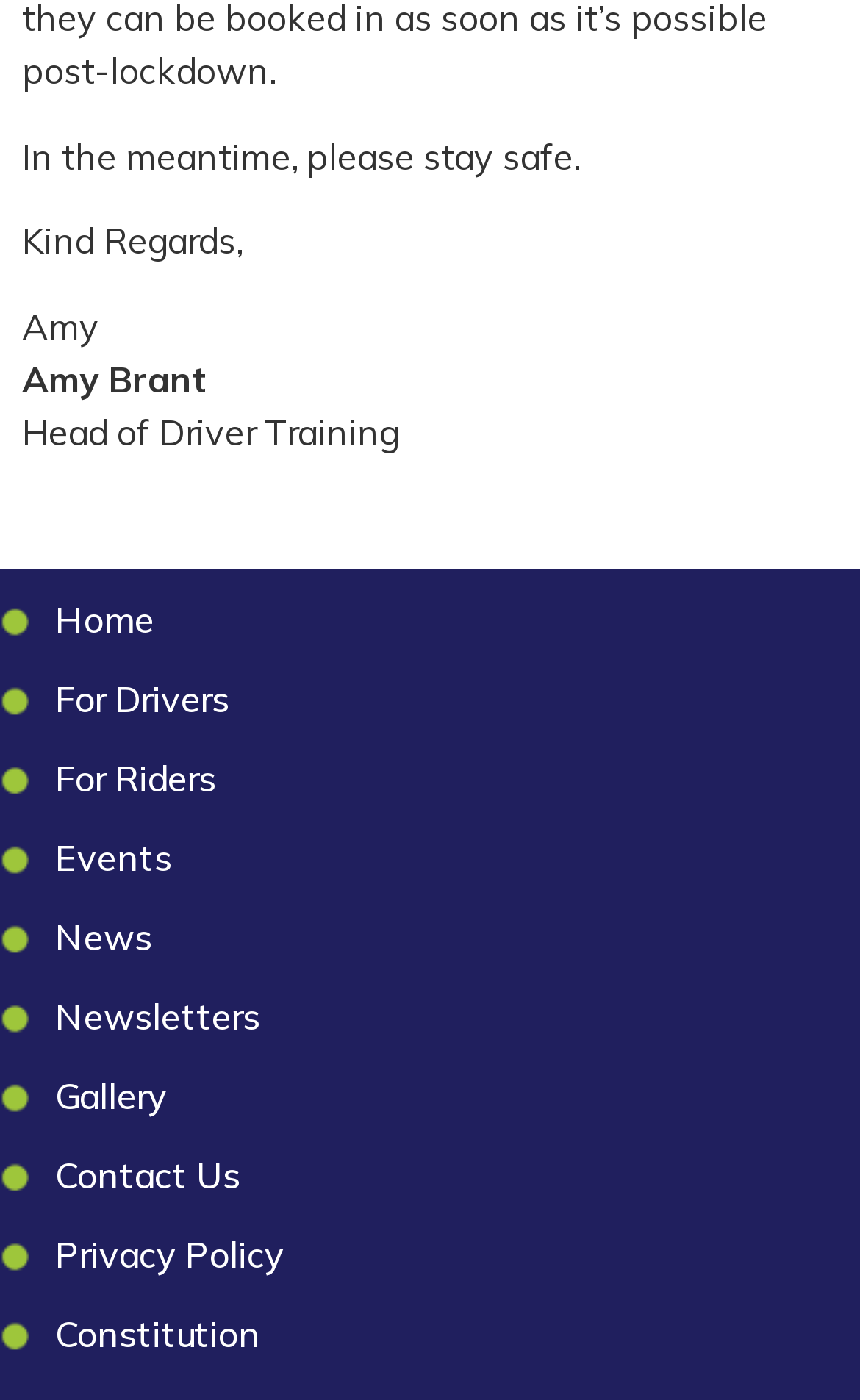Find the bounding box coordinates of the area that needs to be clicked in order to achieve the following instruction: "contact us". The coordinates should be specified as four float numbers between 0 and 1, i.e., [left, top, right, bottom].

[0.026, 0.802, 1.0, 0.859]